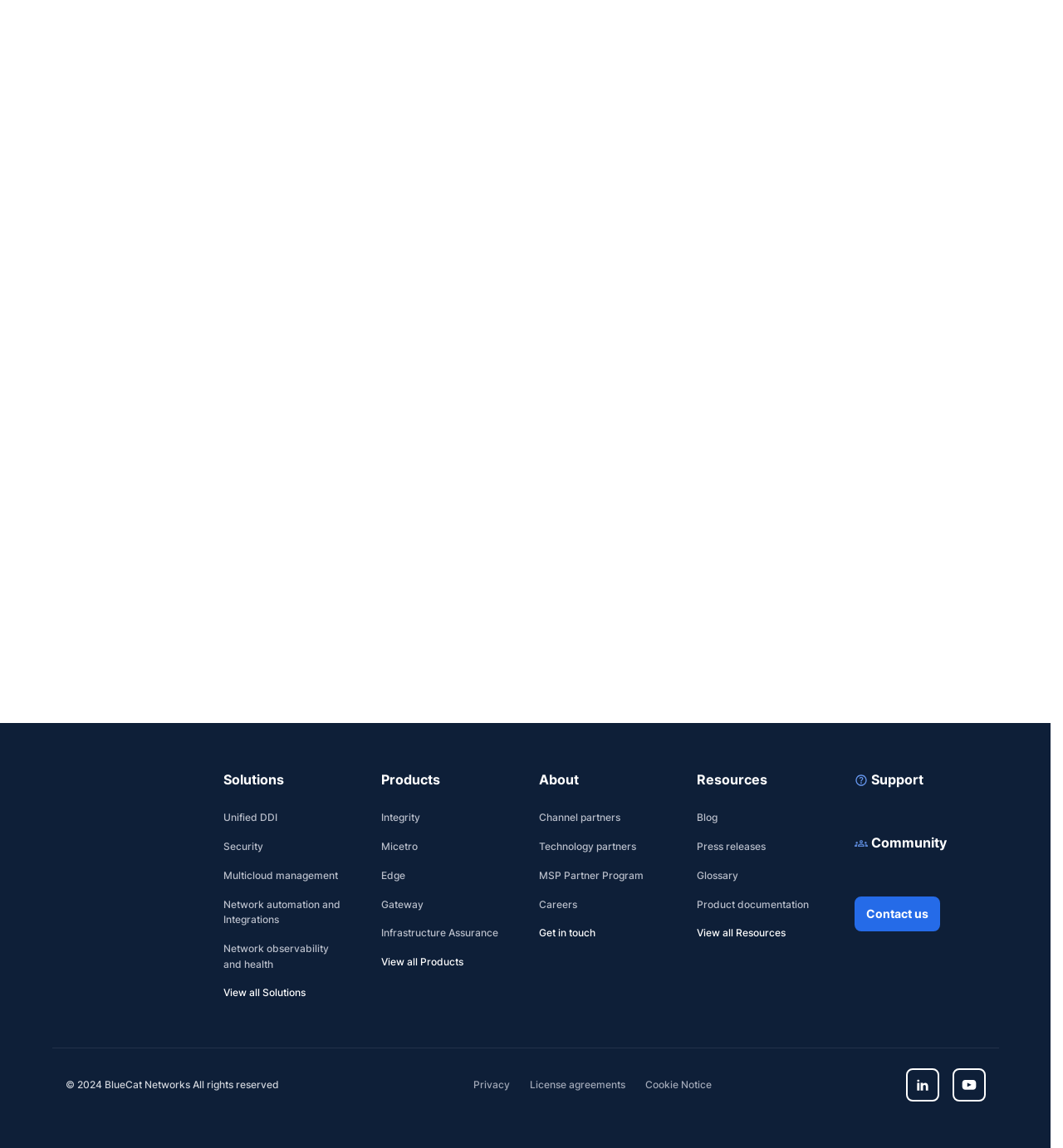Identify the coordinates of the bounding box for the element described below: "aria-label="Follow us on LinkedIn"". Return the coordinates as four float numbers between 0 and 1: [left, top, right, bottom].

[0.852, 0.931, 0.883, 0.96]